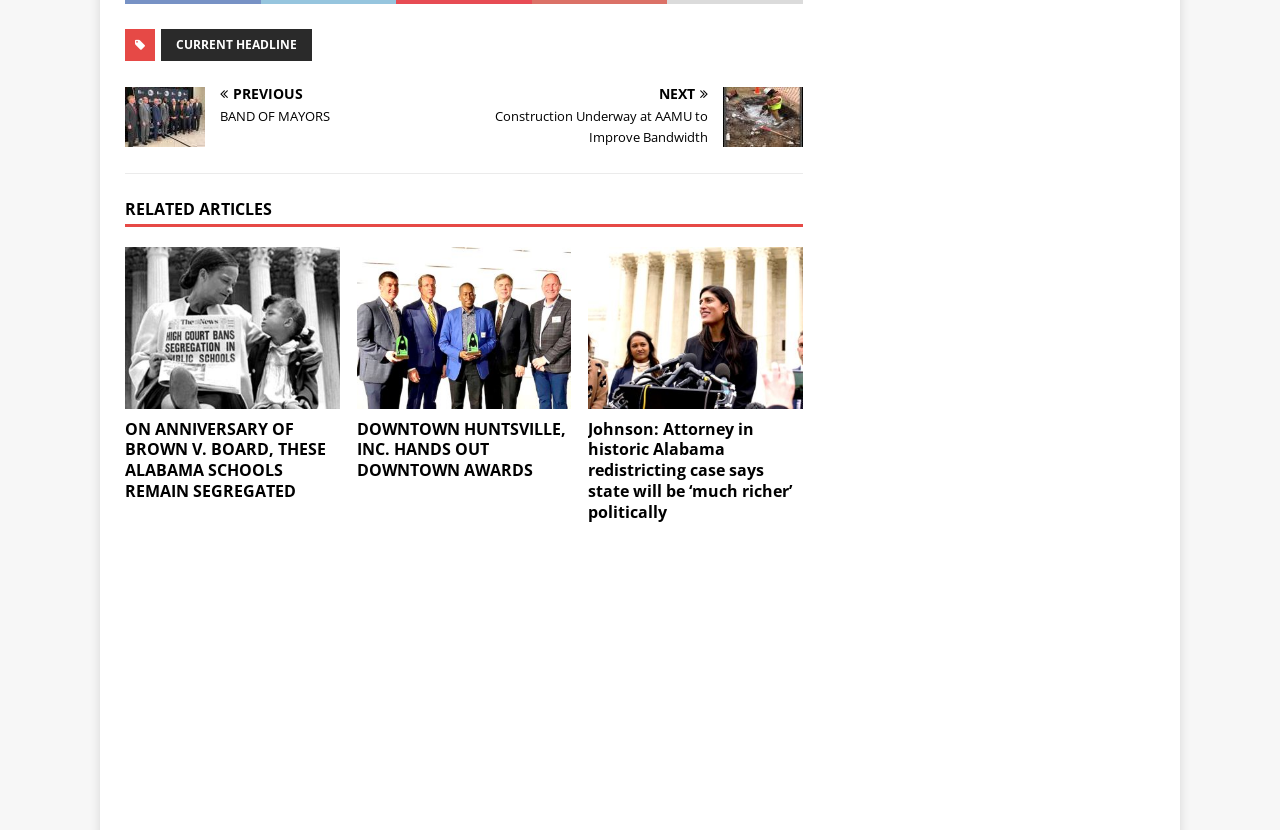Find the bounding box coordinates for the area that should be clicked to accomplish the instruction: "Click on the 'NEXT' link".

[0.369, 0.105, 0.627, 0.178]